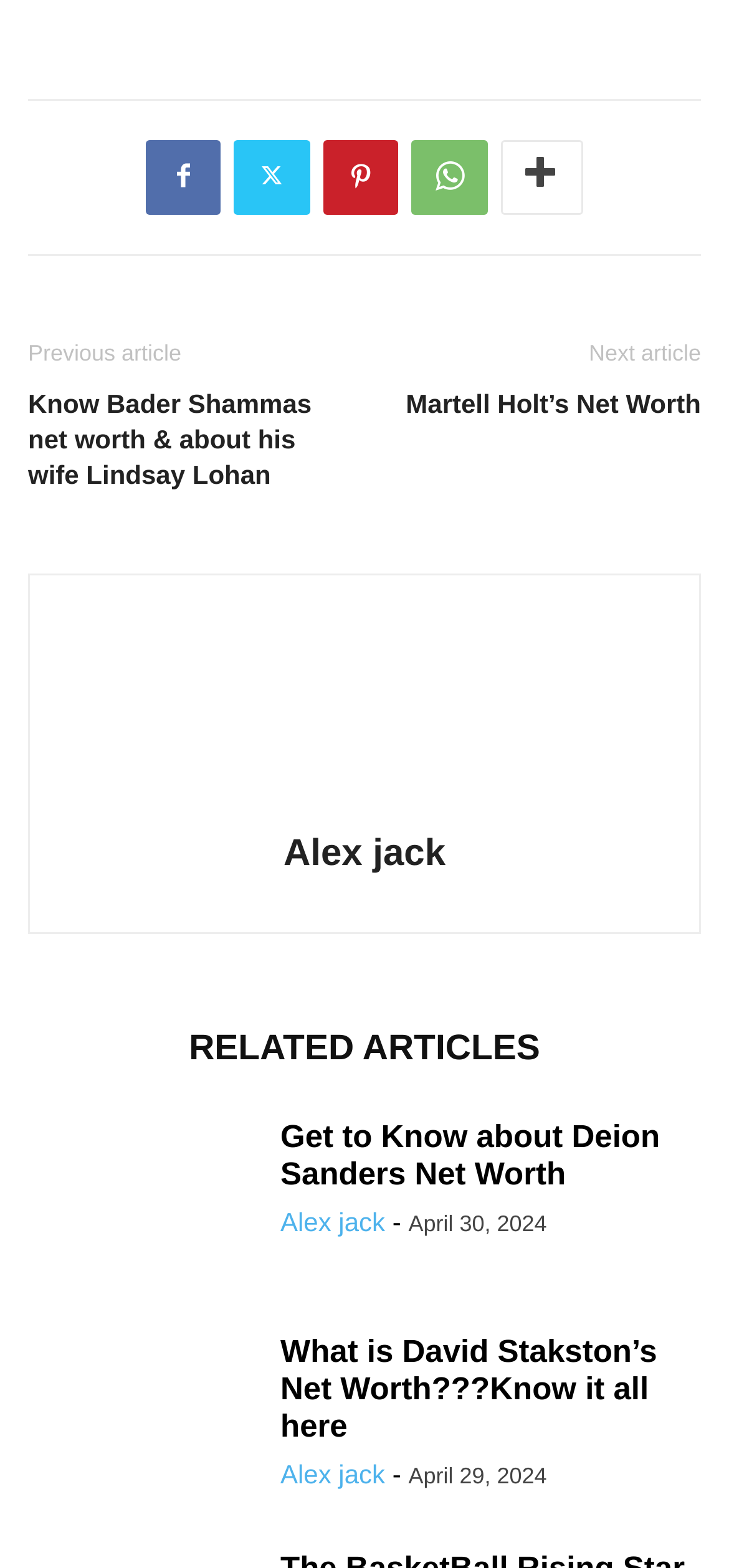Determine the bounding box coordinates for the area you should click to complete the following instruction: "Read the article about David Stakston’s Net Worth".

[0.038, 0.85, 0.346, 0.957]